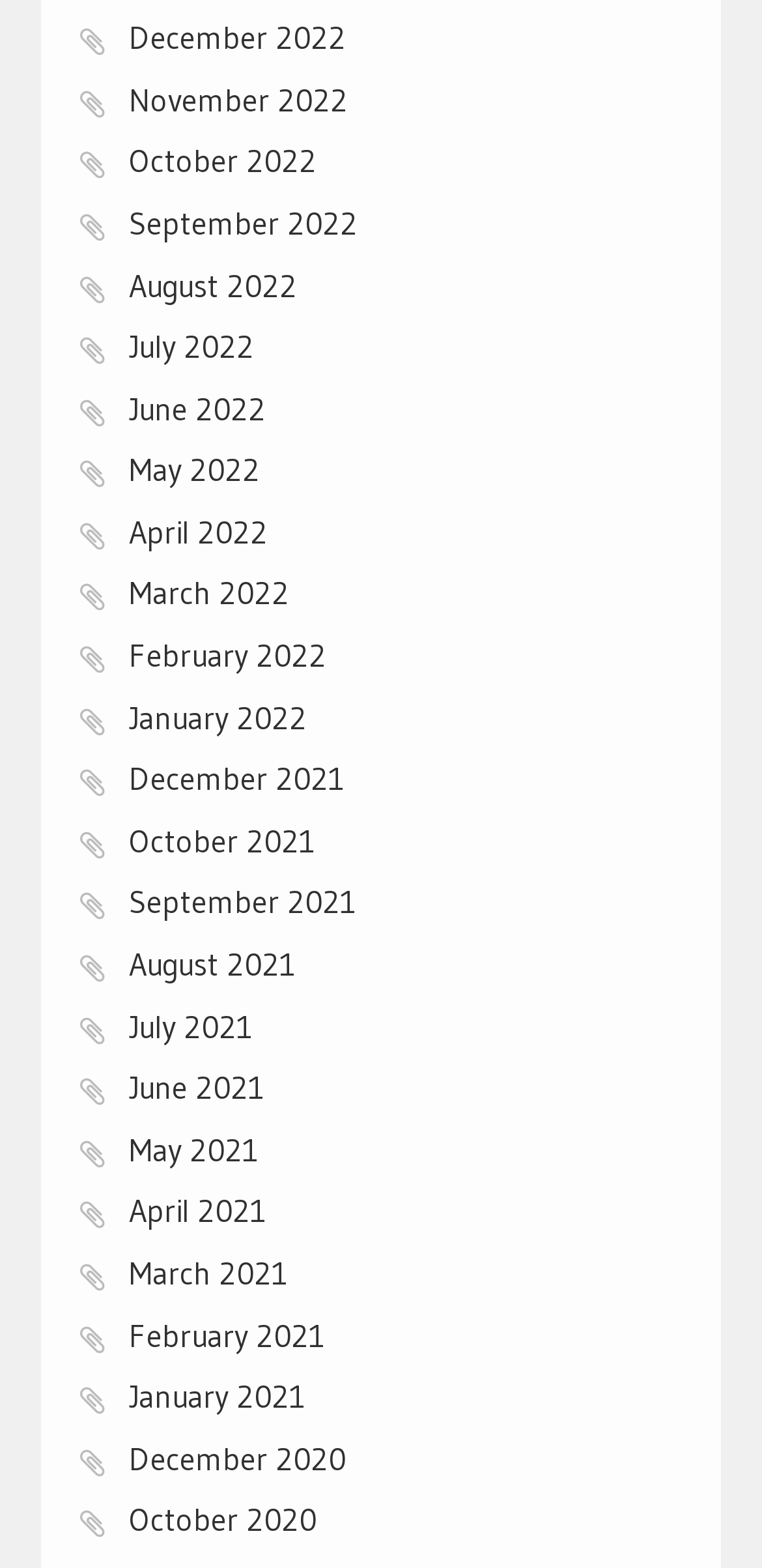Identify the bounding box coordinates of the section that should be clicked to achieve the task described: "Check January 2021".

[0.169, 0.878, 0.402, 0.903]